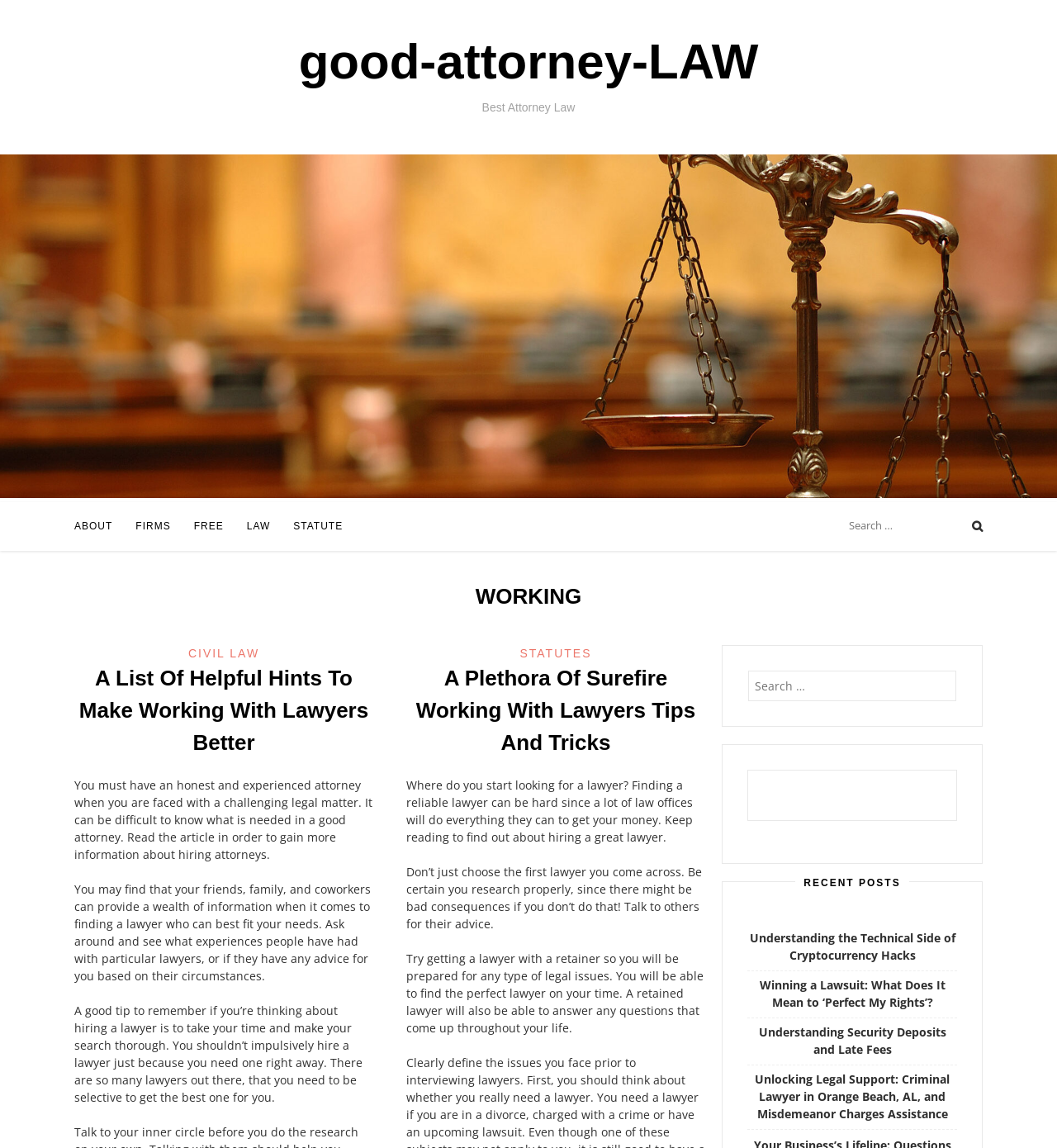What is the main topic of this webpage?
Give a comprehensive and detailed explanation for the question.

Based on the webpage's structure and content, it appears to be focused on providing information and resources related to law, with headings such as 'WORKING', 'Best Attorney Law', and 'STATUTES', as well as links to articles and tips about working with lawyers.